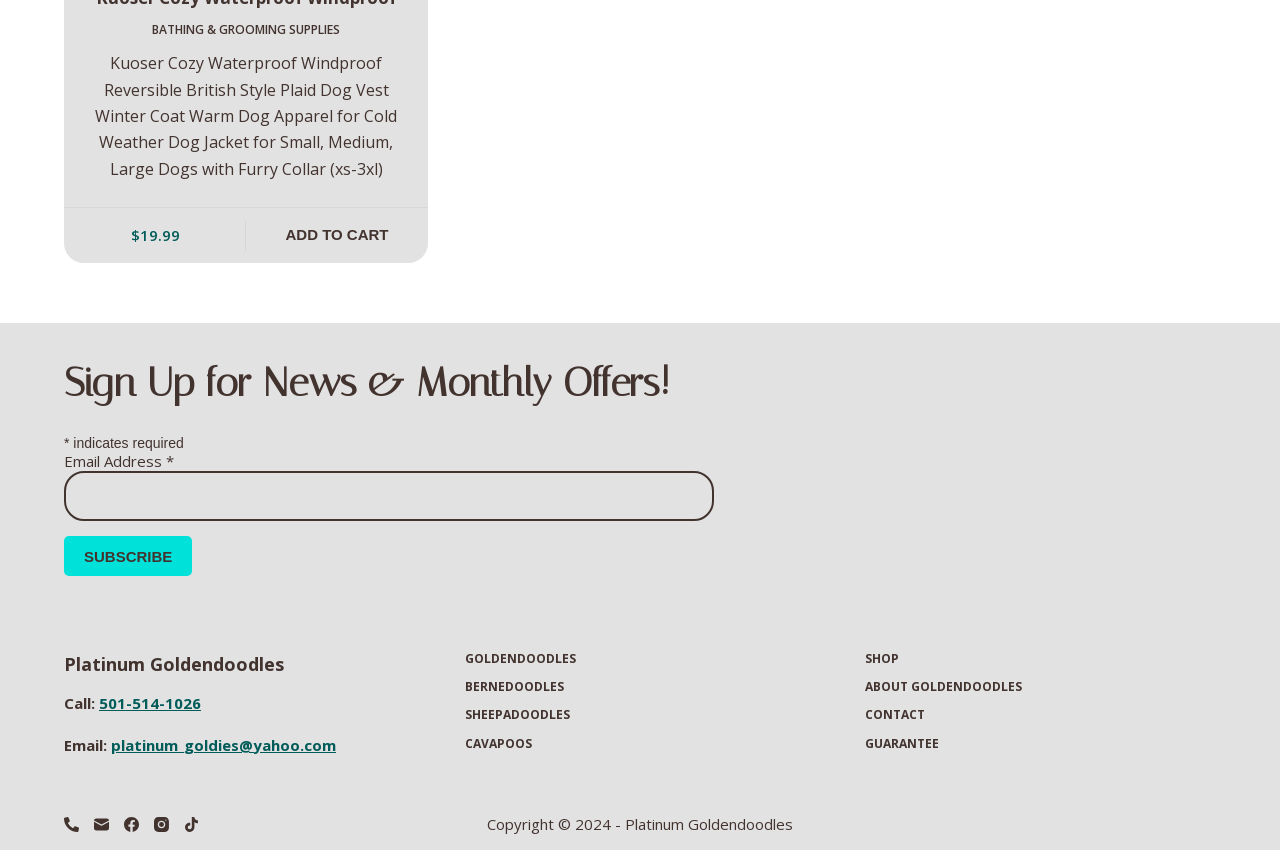What types of dogs are mentioned on the webpage?
Ensure your answer is thorough and detailed.

The types of dogs mentioned on the webpage can be found in the footer menu, where there are links to 'Goldendoodles', 'Bernedoodles', 'Sheepadoodles', and 'Cavapoos'.